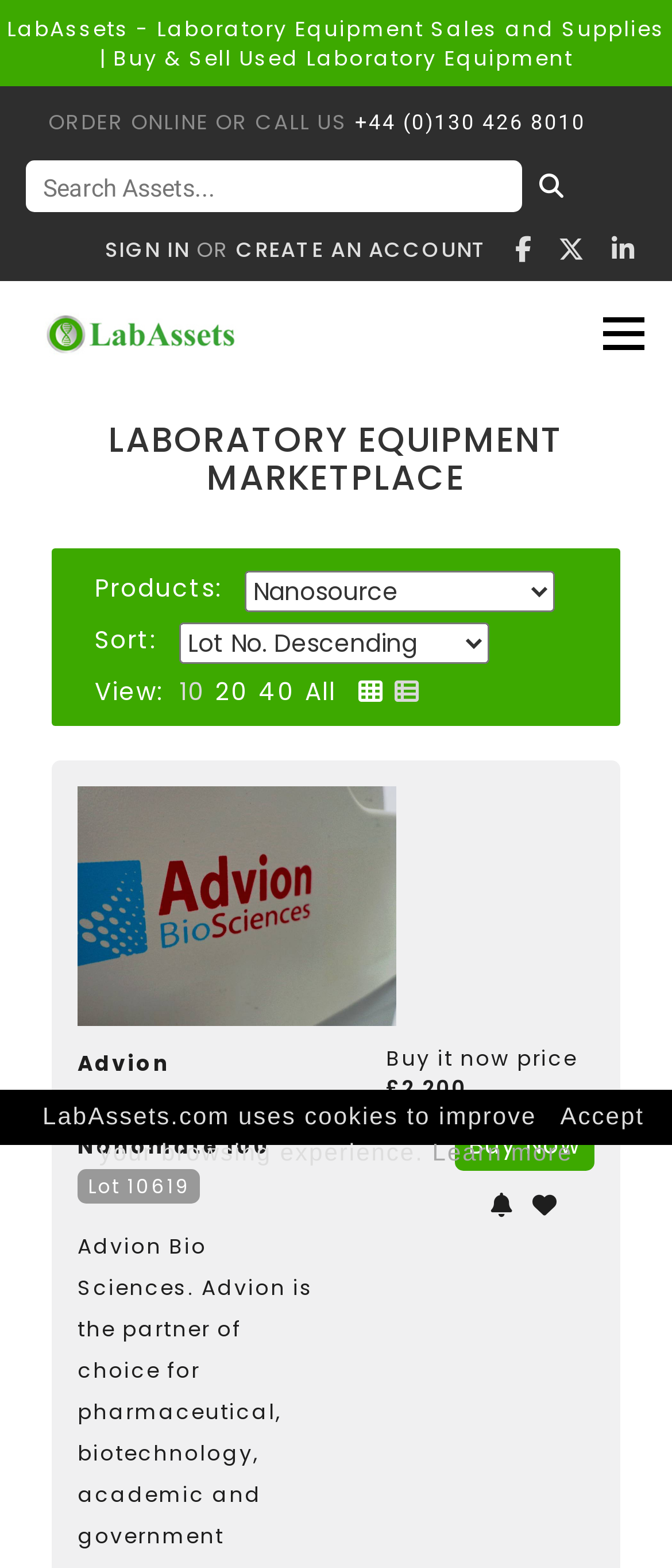Summarize the webpage in an elaborate manner.

The webpage is a laboratory equipment marketplace, with a prominent header section at the top. The header features the website's name, "LabAssets - Laboratory Equipment Sales and Supplies", along with a search bar and several links, including "SIGN IN OR CREATE AN ACCOUNT" and three social media links. Below the header, there is a section with a phone number and a call-to-action to order online or by phone.

The main content area is divided into two sections. The left section has a heading "LABORATORY EQUIPMENT MARKETPLACE" and features a list of products with filters and sorting options. The filters include a dropdown menu for products and a sorting option with choices like "10", "20", "40", and "All". There are also links to switch between grid and list views.

The right section displays a list of laboratory equipment for sale, with each item featuring an image, a brief description, and a price. The first item shown is an "Advion Biosciences Nanomate 100" with a price of £2,200. Each item has a "Buy Now" button.

At the bottom of the page, there is a notification about the website's use of cookies, with a link to learn more and an "Accept" button.